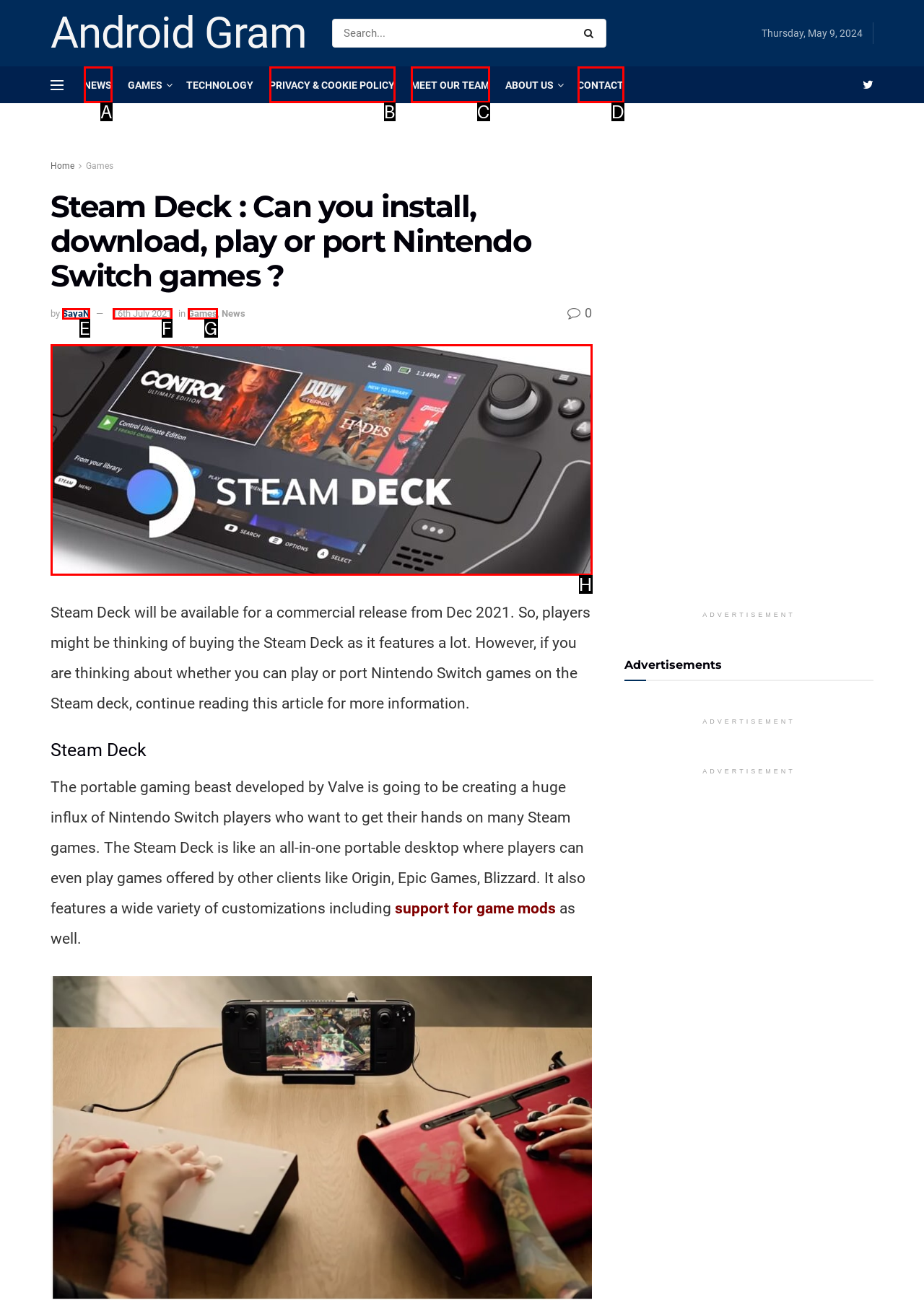Point out the specific HTML element to click to complete this task: View the image about Steam Deck Reply with the letter of the chosen option.

H